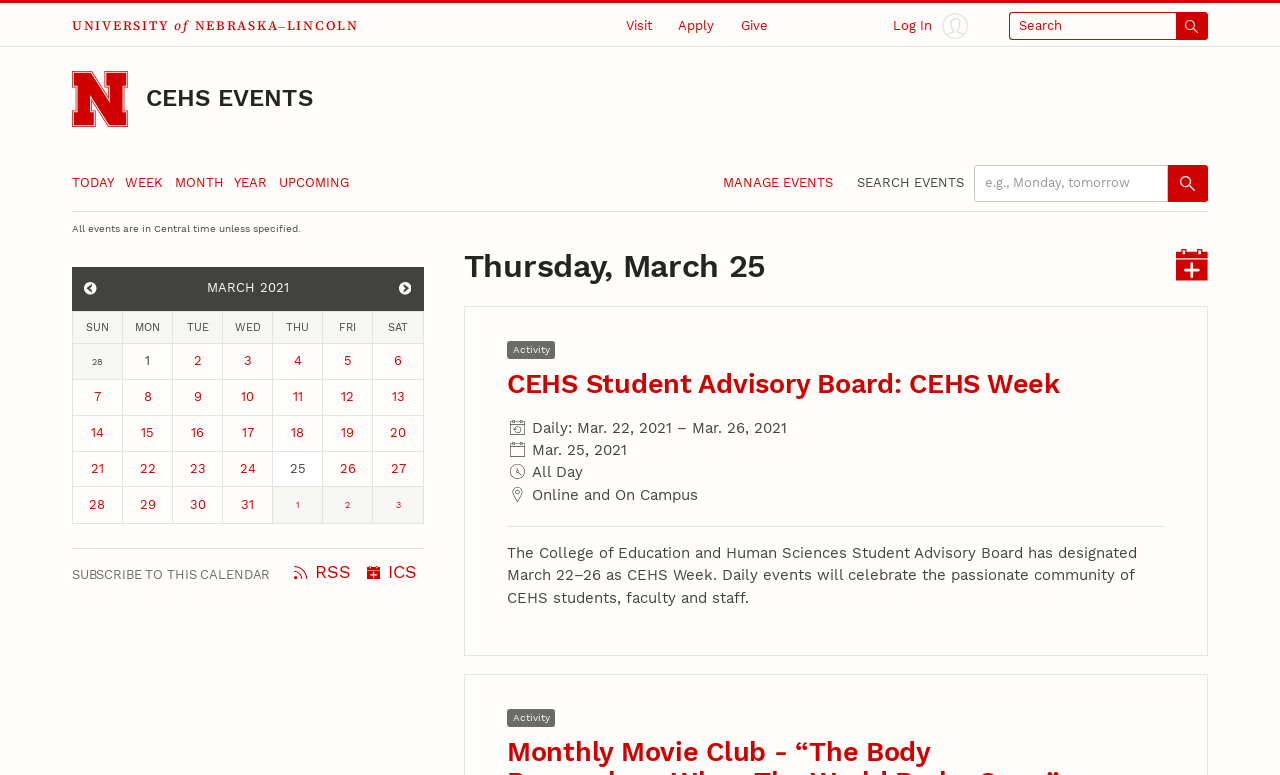Find the bounding box coordinates of the element's region that should be clicked in order to follow the given instruction: "Click on the Contact Us link". The coordinates should consist of four float numbers between 0 and 1, i.e., [left, top, right, bottom].

None